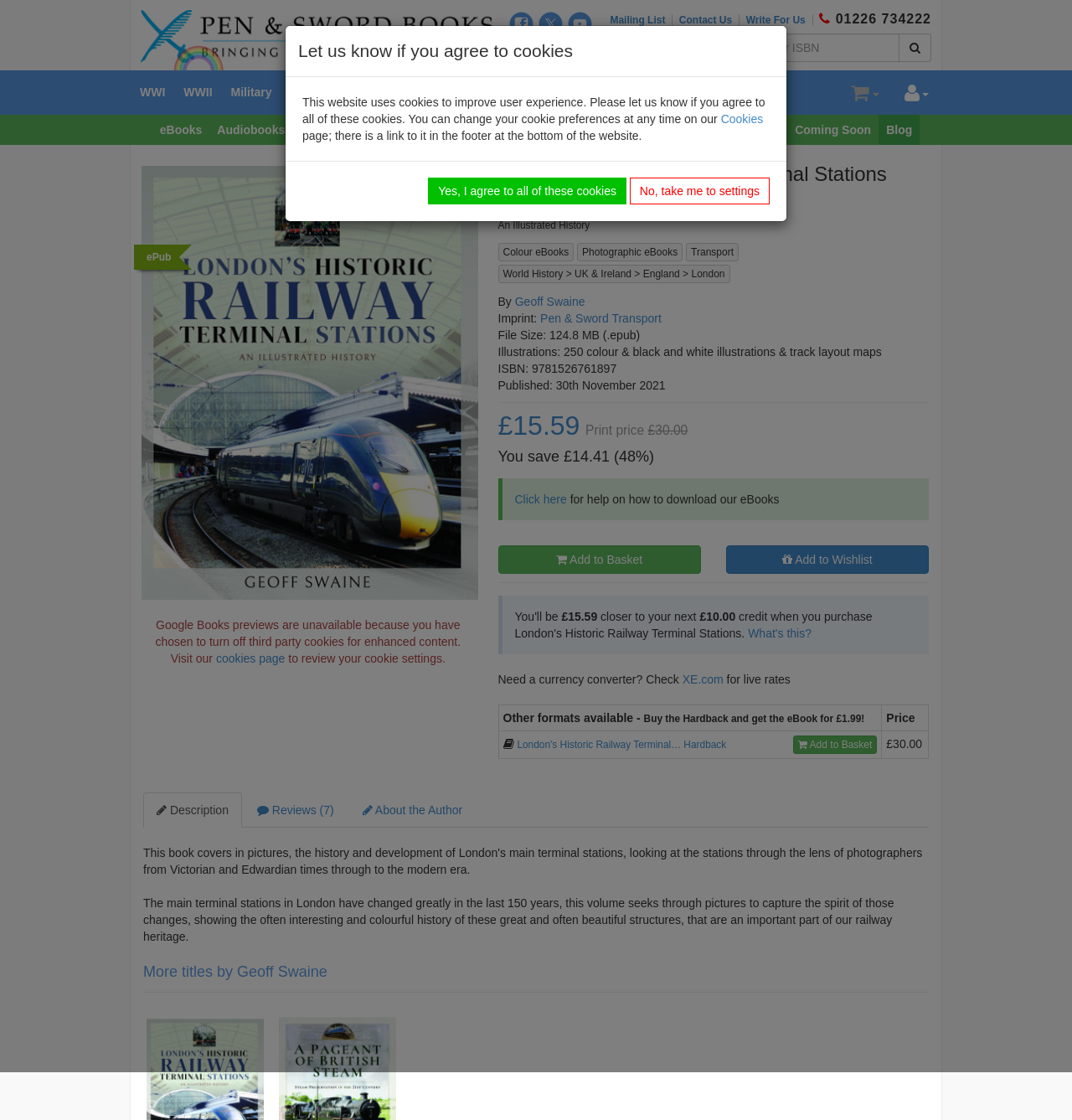Please locate the clickable area by providing the bounding box coordinates to follow this instruction: "Search for a book".

[0.658, 0.03, 0.839, 0.055]